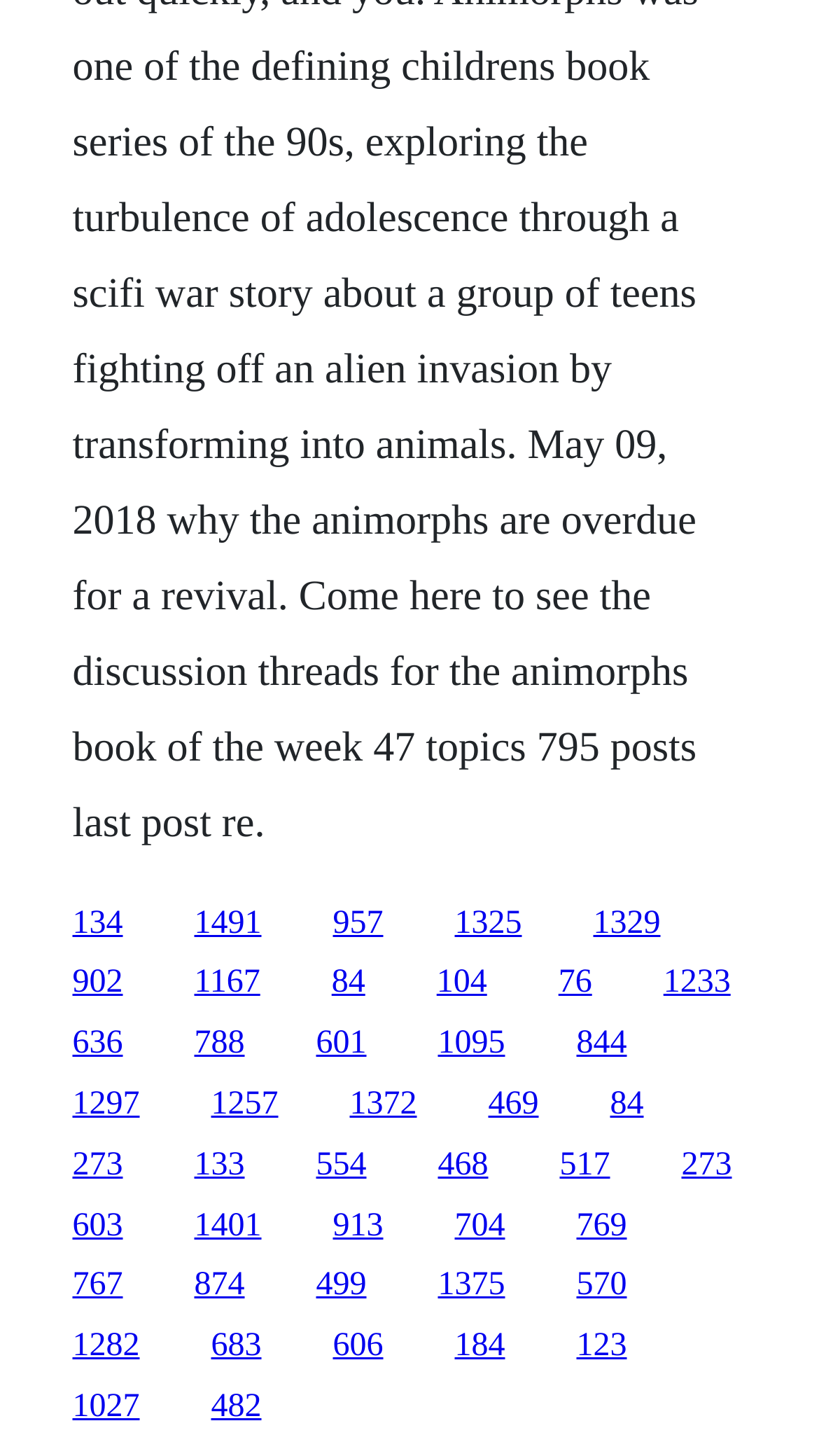Please identify the bounding box coordinates of the element's region that should be clicked to execute the following instruction: "visit the second link". The bounding box coordinates must be four float numbers between 0 and 1, i.e., [left, top, right, bottom].

[0.237, 0.621, 0.319, 0.646]